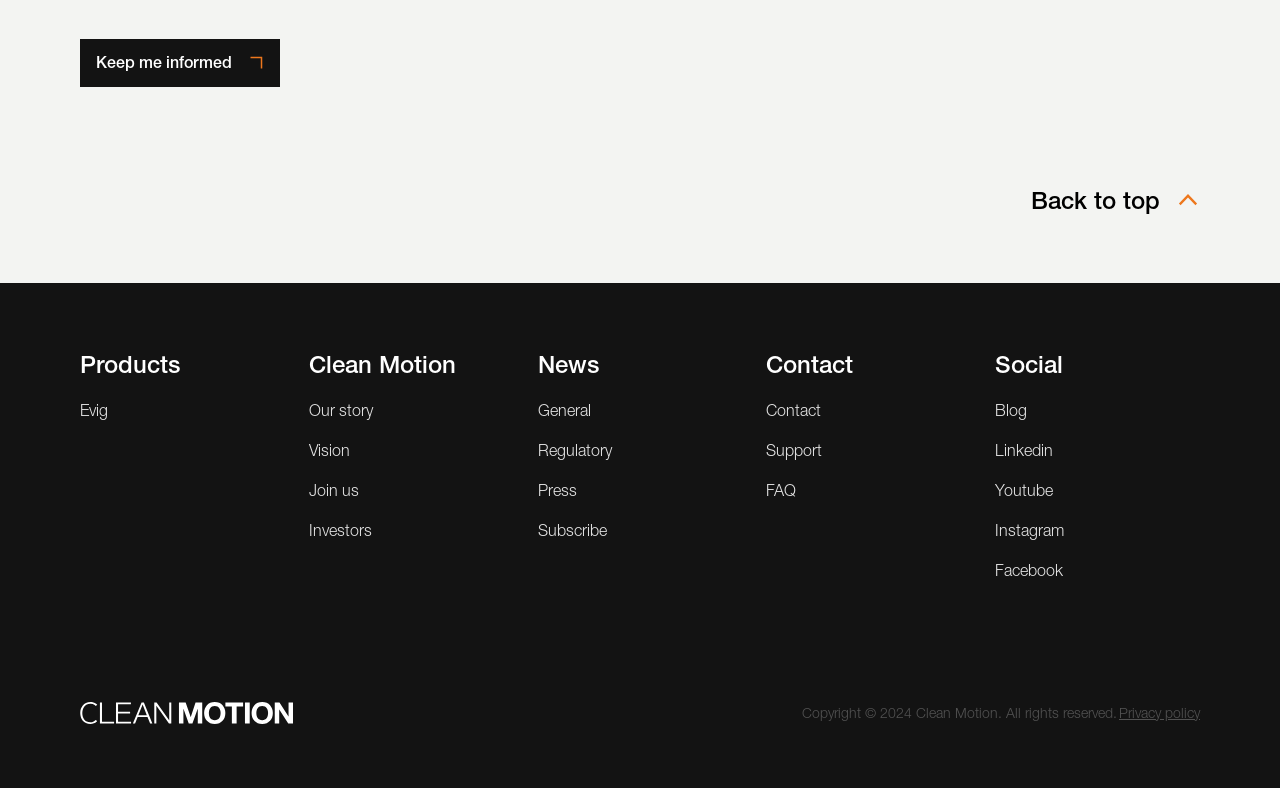Carefully examine the image and provide an in-depth answer to the question: What year is the copyright for?

The copyright information is located at the bottom of the webpage and it states 'Copyright © 2024 Clean Motion. All rights reserved.', which indicates that the copyright is for the year 2024.